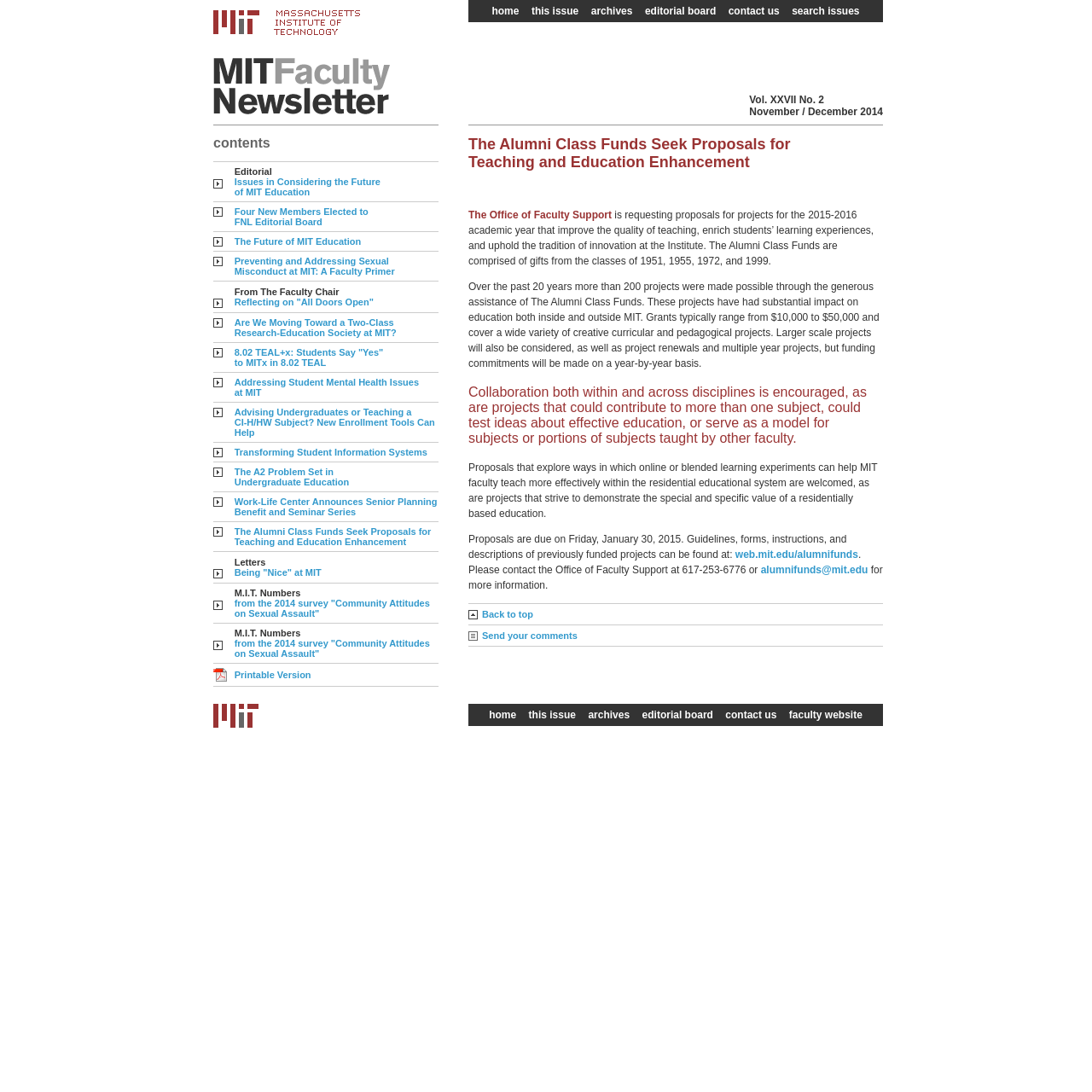What is the volume and issue number of the newsletter?
Look at the screenshot and give a one-word or phrase answer.

Vol. XXVII No. 2